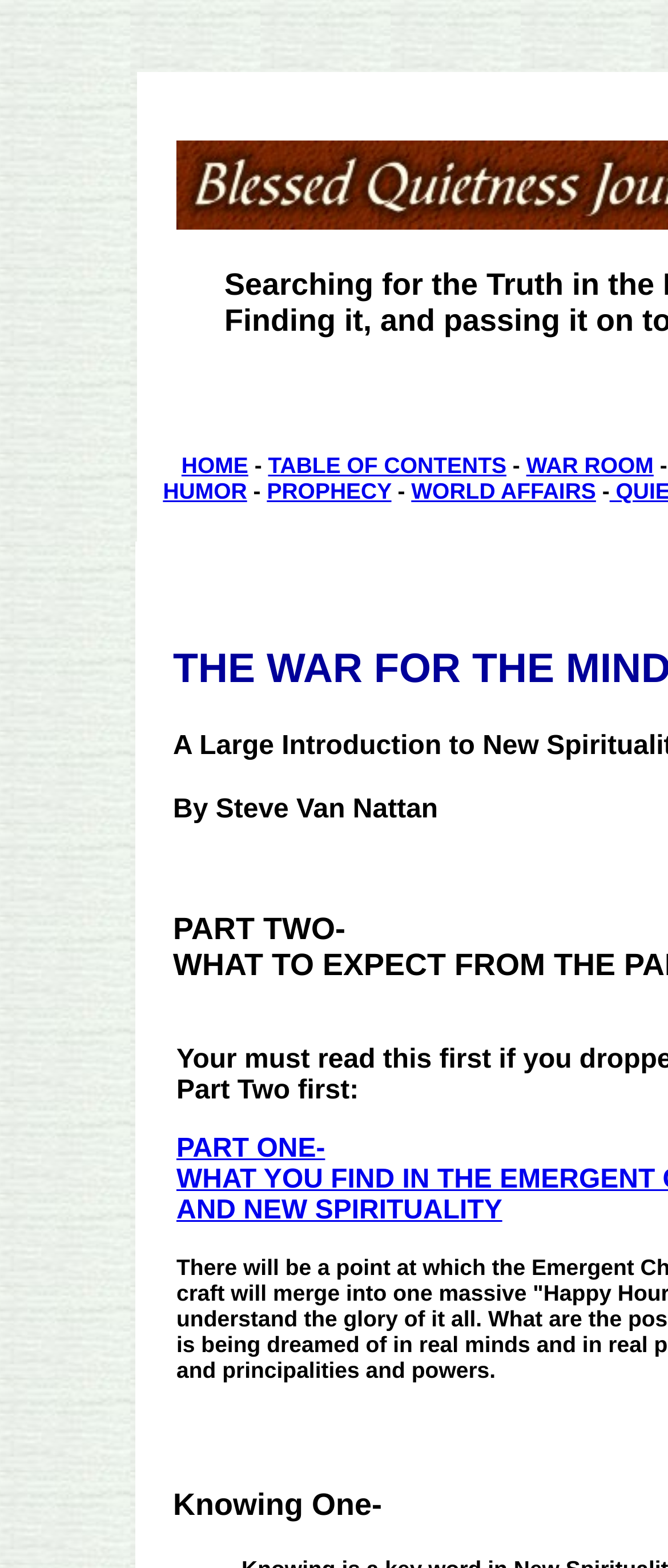Given the element description, predict the bounding box coordinates in the format (top-left x, top-left y, bottom-right x, bottom-right y), using floating point numbers between 0 and 1: WAR ROOM

[0.788, 0.288, 0.978, 0.304]